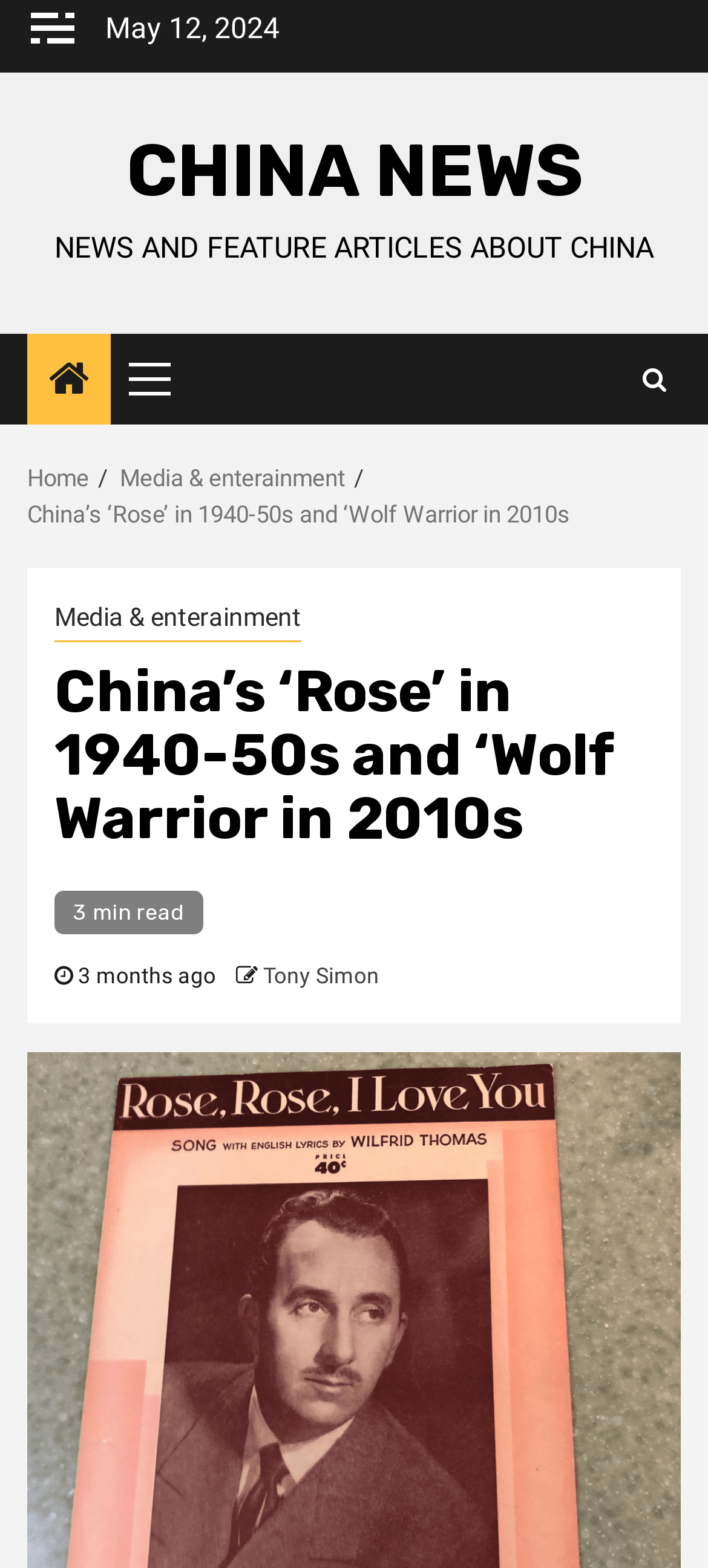Locate the bounding box coordinates of the element to click to perform the following action: 'Click the 'Primary Menu' button'. The coordinates should be given as four float values between 0 and 1, in the form of [left, top, right, bottom].

[0.182, 0.213, 0.285, 0.271]